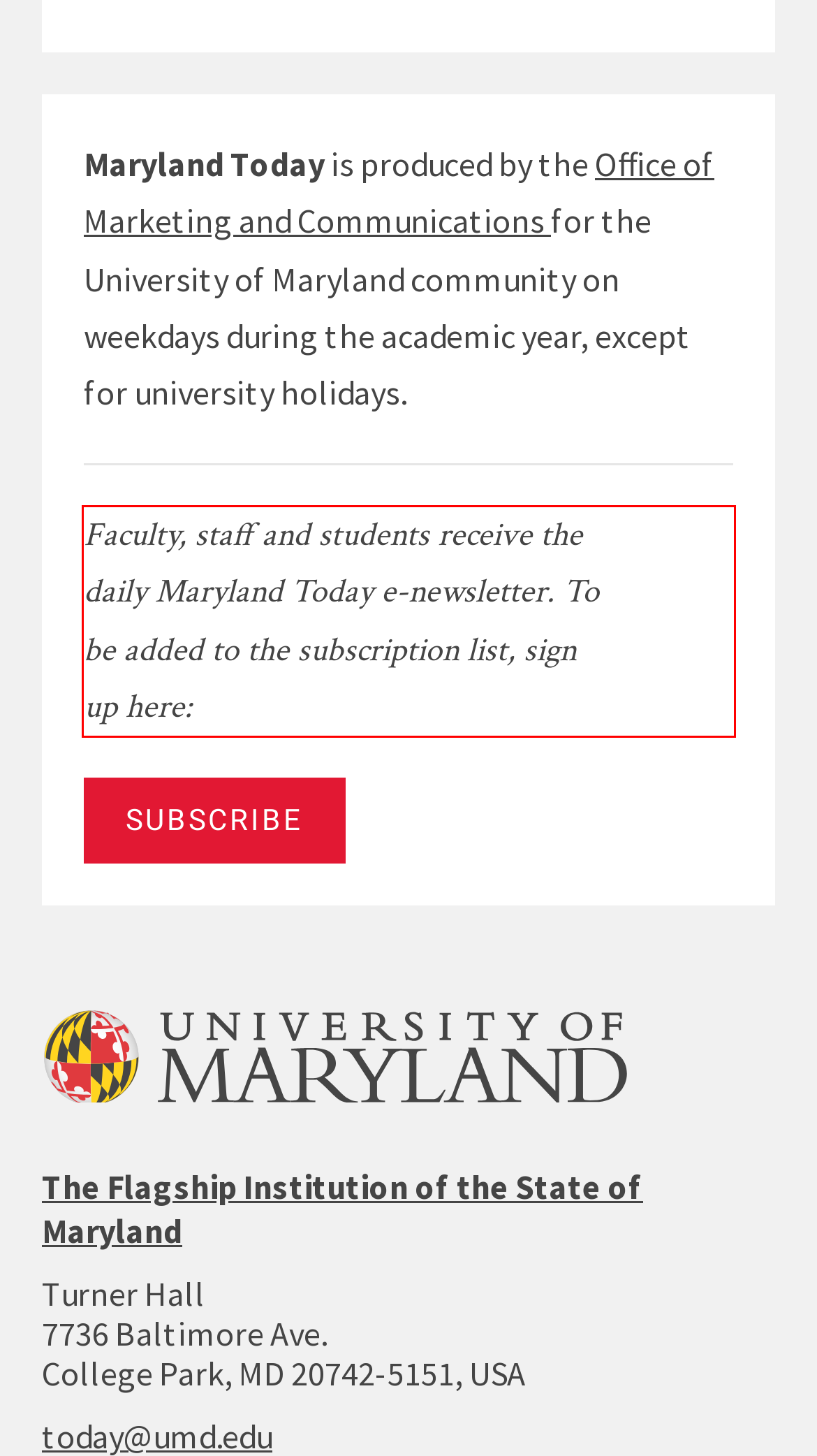Identify the text within the red bounding box on the webpage screenshot and generate the extracted text content.

Faculty, staff and students receive the daily Maryland Today e-newsletter. To be added to the subscription list, sign up here: